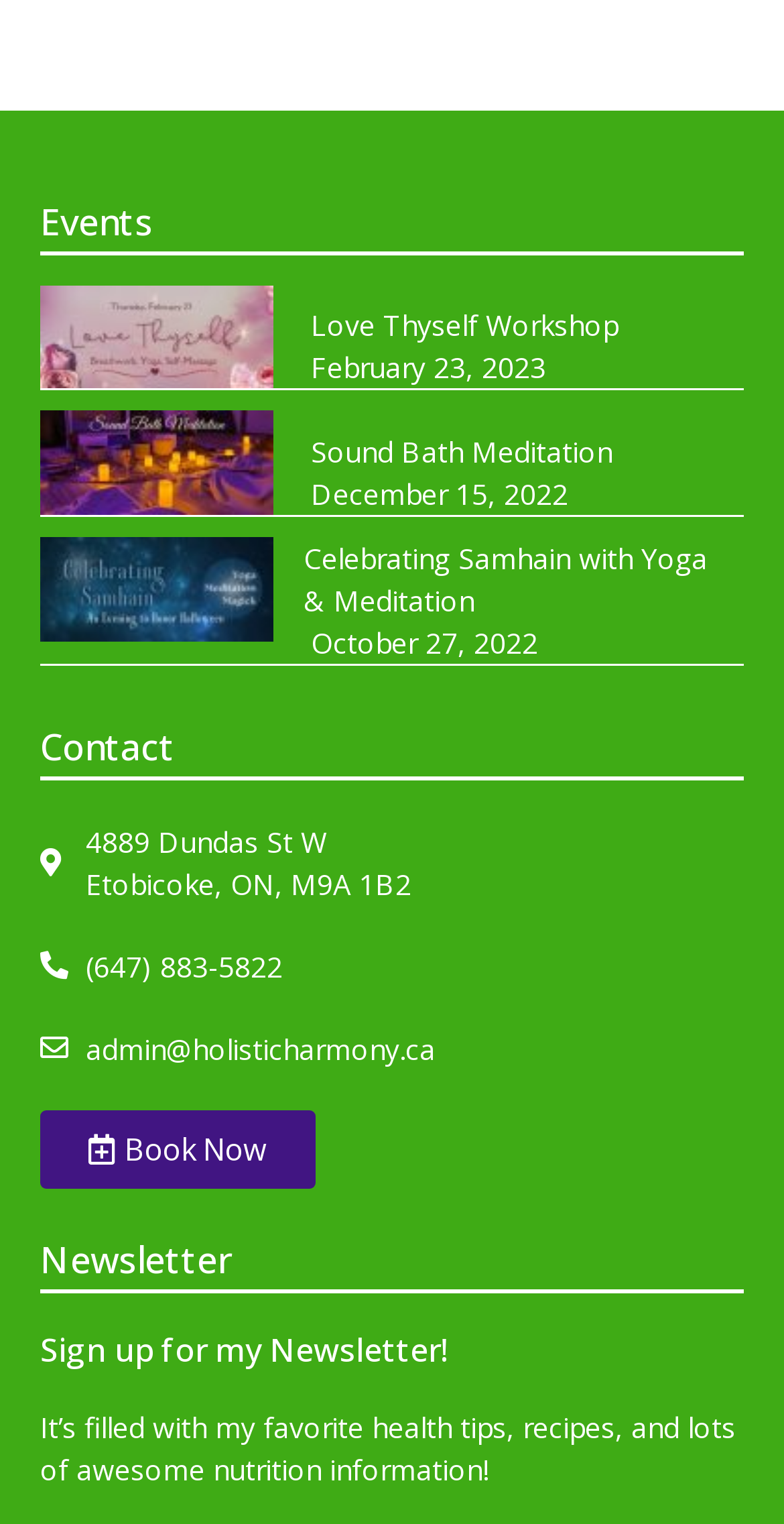Use a single word or phrase to respond to the question:
What is the phone number of Holistic Harmony?

(647) 883-5822